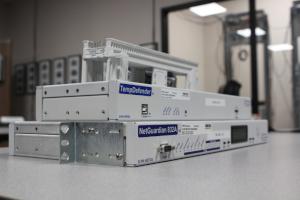What is the purpose of the devices?
Please answer the question as detailed as possible.

The devices, including the NetGuardian 832A, are part of an organized system for monitoring and managing network performance, likely intended for use in a telecommunications or IT environment, suggesting their purpose is to ensure efficient network operation.